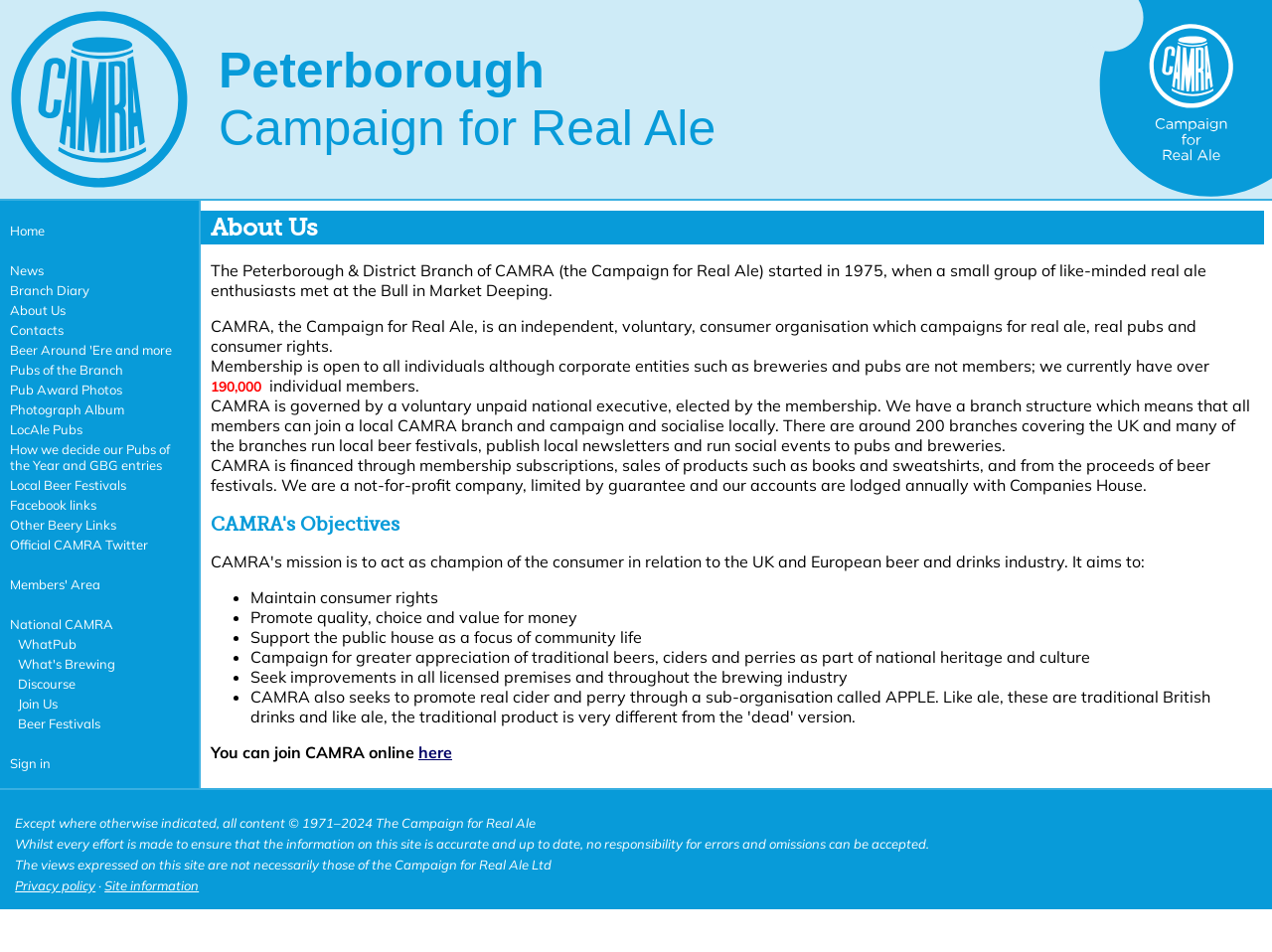Please answer the following question using a single word or phrase: 
What is the name of the branch?

Peterborough